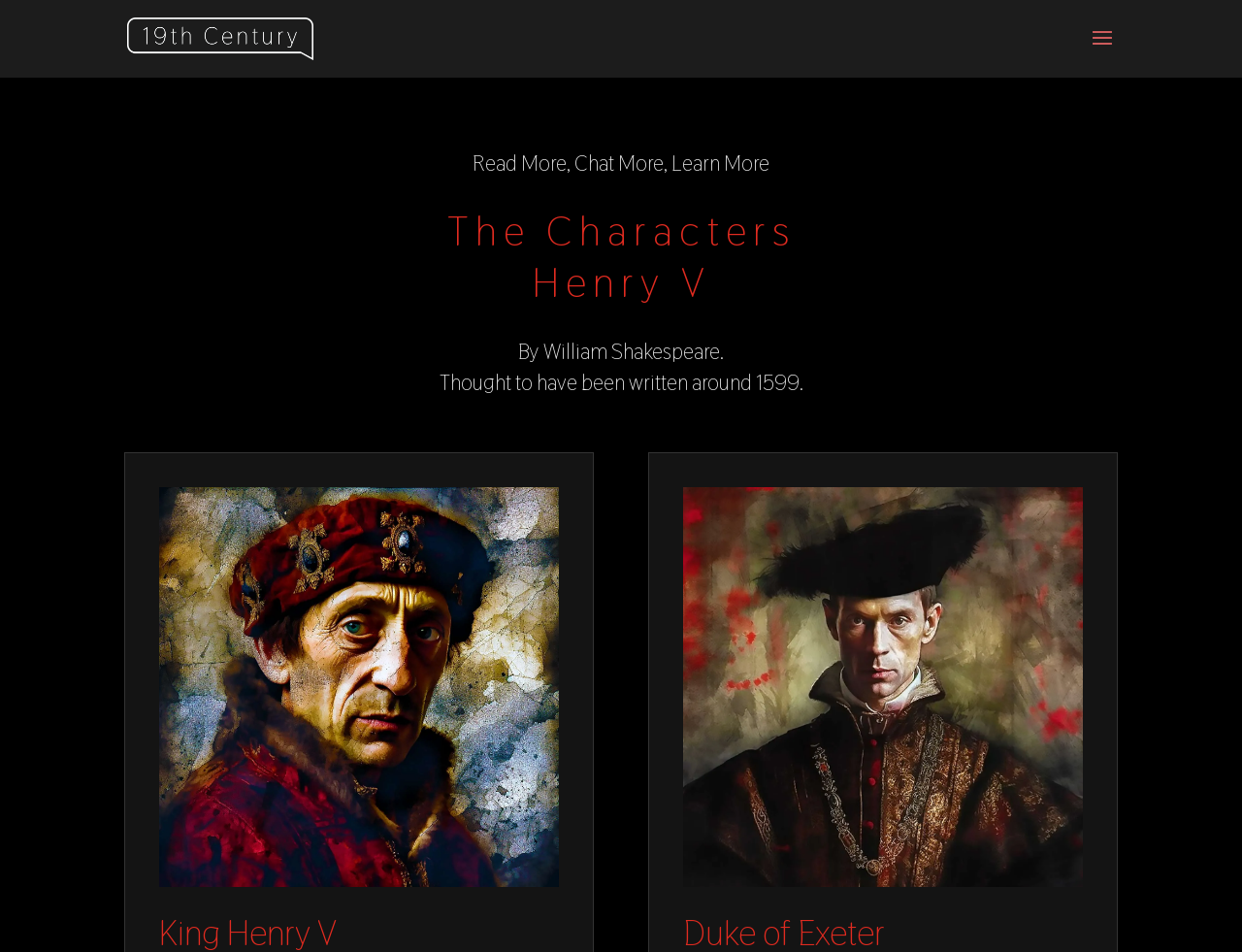Who wrote Henry V?
Provide a short answer using one word or a brief phrase based on the image.

William Shakespeare